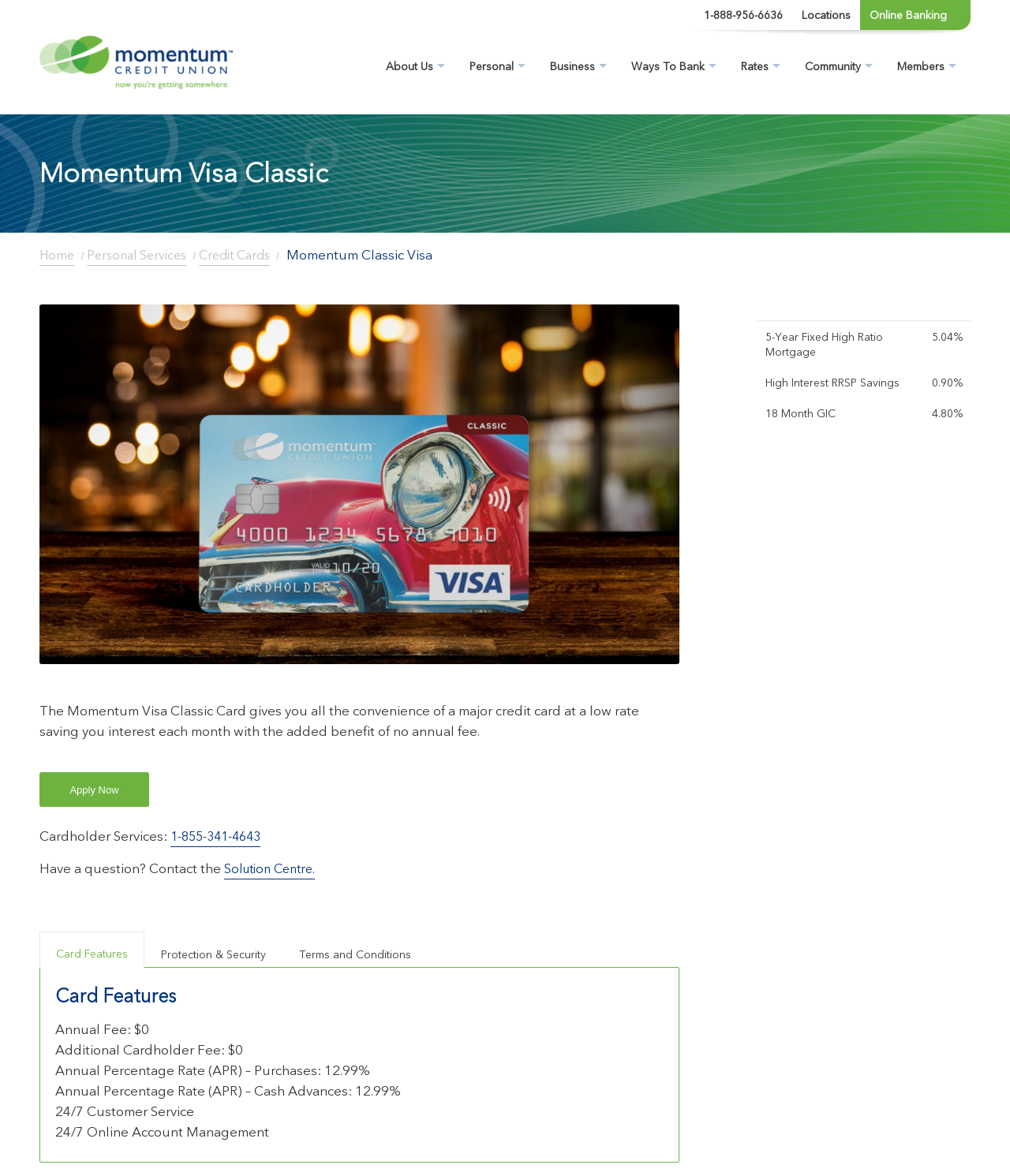Deliver a detailed narrative of the webpage's visual and textual elements.

The webpage is about the Momentum Visa Classic Card, a credit card offered by Momentum Credit Union. At the top of the page, there is a navigation menu with links to "About Us", "Personal", "Business", "Ways To Bank", "Rates", "Community", and "Members". Below the navigation menu, there is a banner with the credit union's logo and a phone number.

The main content of the page is divided into two sections. On the left side, there is a section with a heading "Momentum Visa Classic" and a brief description of the credit card. Below the description, there are links to "Apply Now" and "Cardholder Services", as well as a phone number and an email address.

On the right side, there is a section with a tab list that allows users to switch between three tabs: "Card Features", "Protection & Security", and "Terms and Conditions". The default tab is "Card Features", which displays a list of features and benefits of the credit card, including the annual fee, additional cardholder fee, annual percentage rate, and customer service information.

Below the tab list, there is a table displaying "Featured Rates" for various financial products, including mortgages and savings accounts.

At the bottom of the page, there is a complementary section with a table displaying more financial rates.